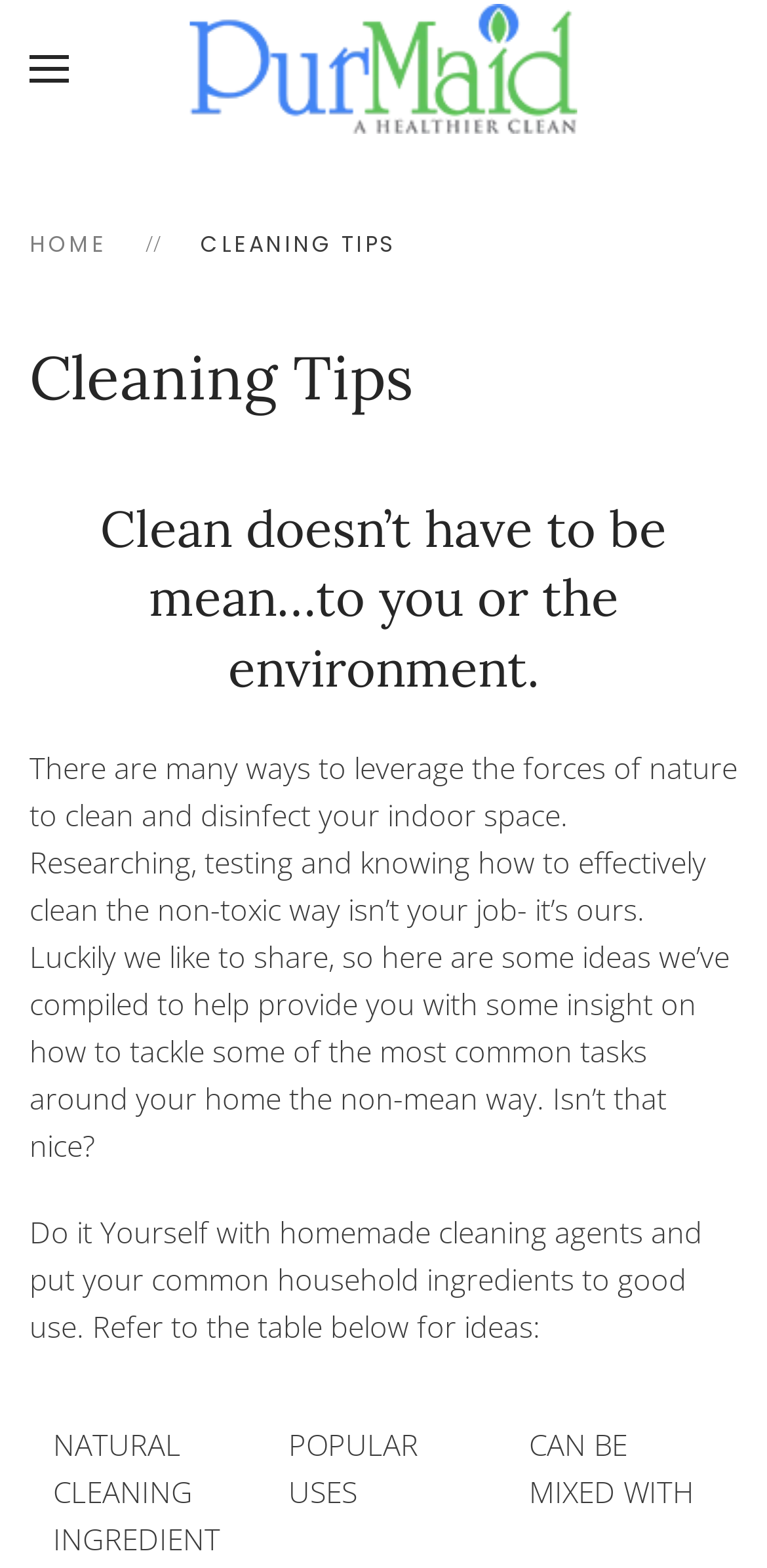Given the element description: "Home", predict the bounding box coordinates of the UI element it refers to, using four float numbers between 0 and 1, i.e., [left, top, right, bottom].

[0.038, 0.146, 0.138, 0.166]